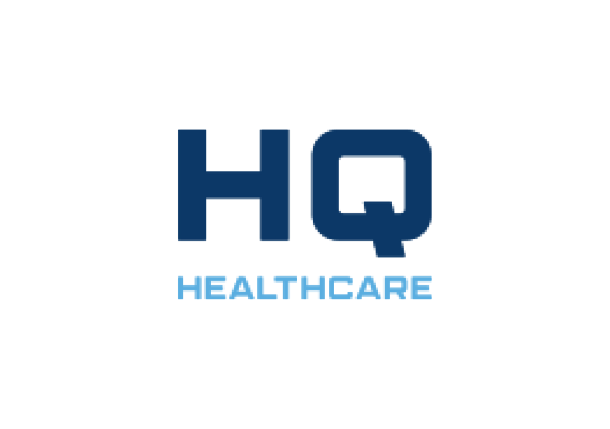What does the logo of HQ Healthcare reflect?
Based on the image, answer the question with a single word or brief phrase.

Professionalism and trust